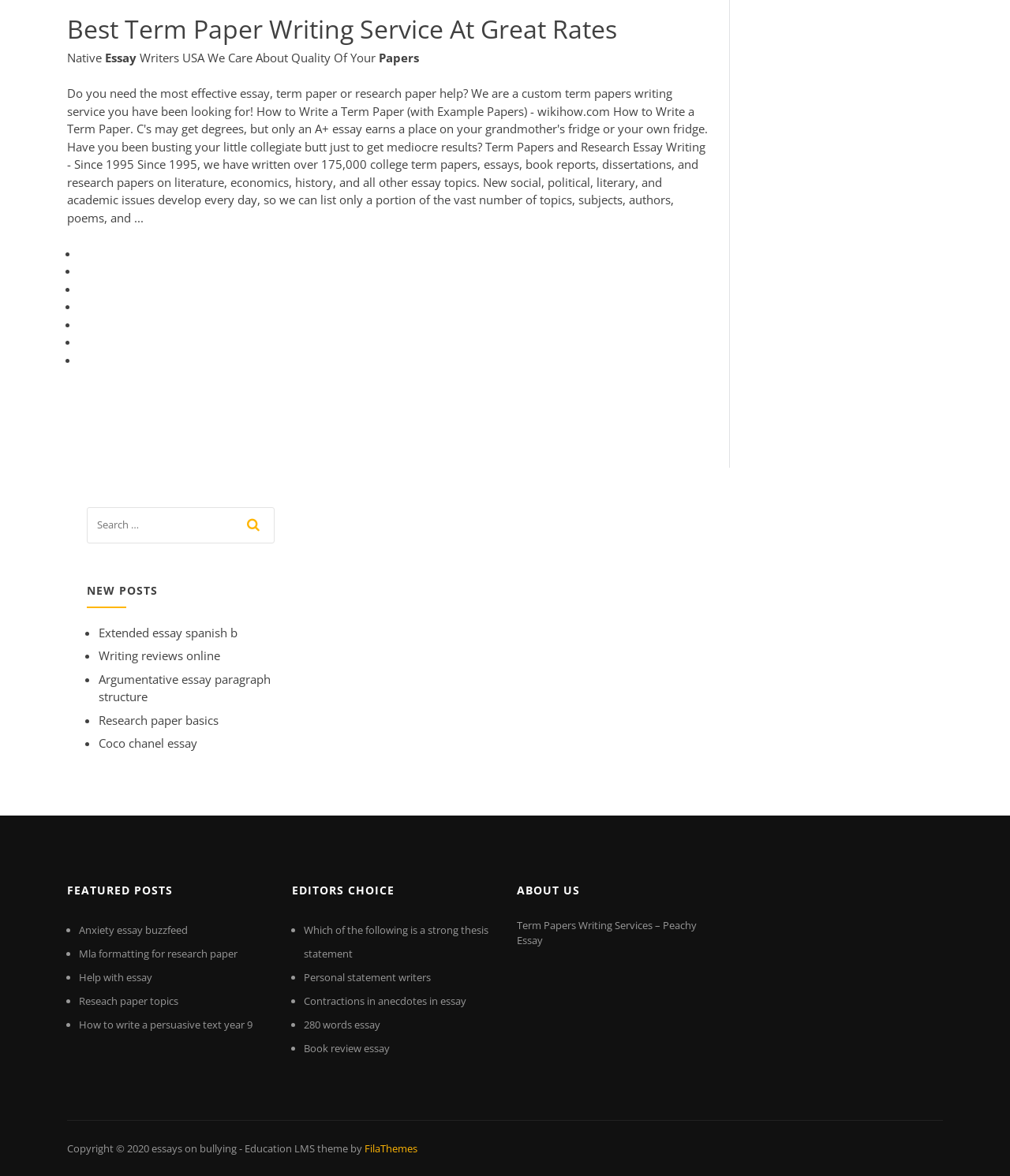What is the purpose of the search bar?
Using the image as a reference, give an elaborate response to the question.

The search bar is located at [0.086, 0.431, 0.271, 0.468] and is accompanied by a button with a magnifying glass icon, indicating that it is used to search for posts on the website.